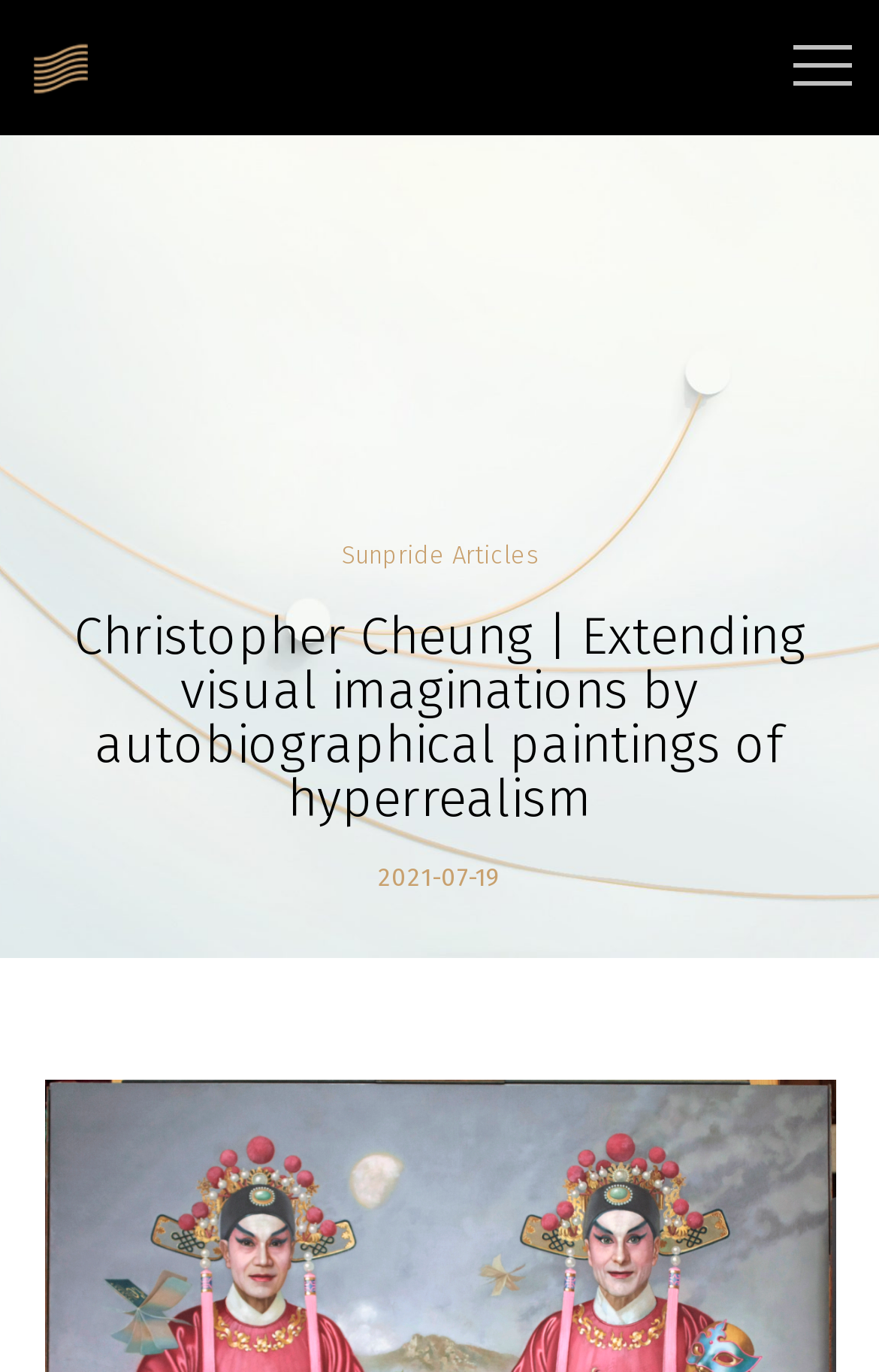Please give a concise answer to this question using a single word or phrase: 
What is the name of the person associated with the autobiographical paintings?

Christopher Cheung